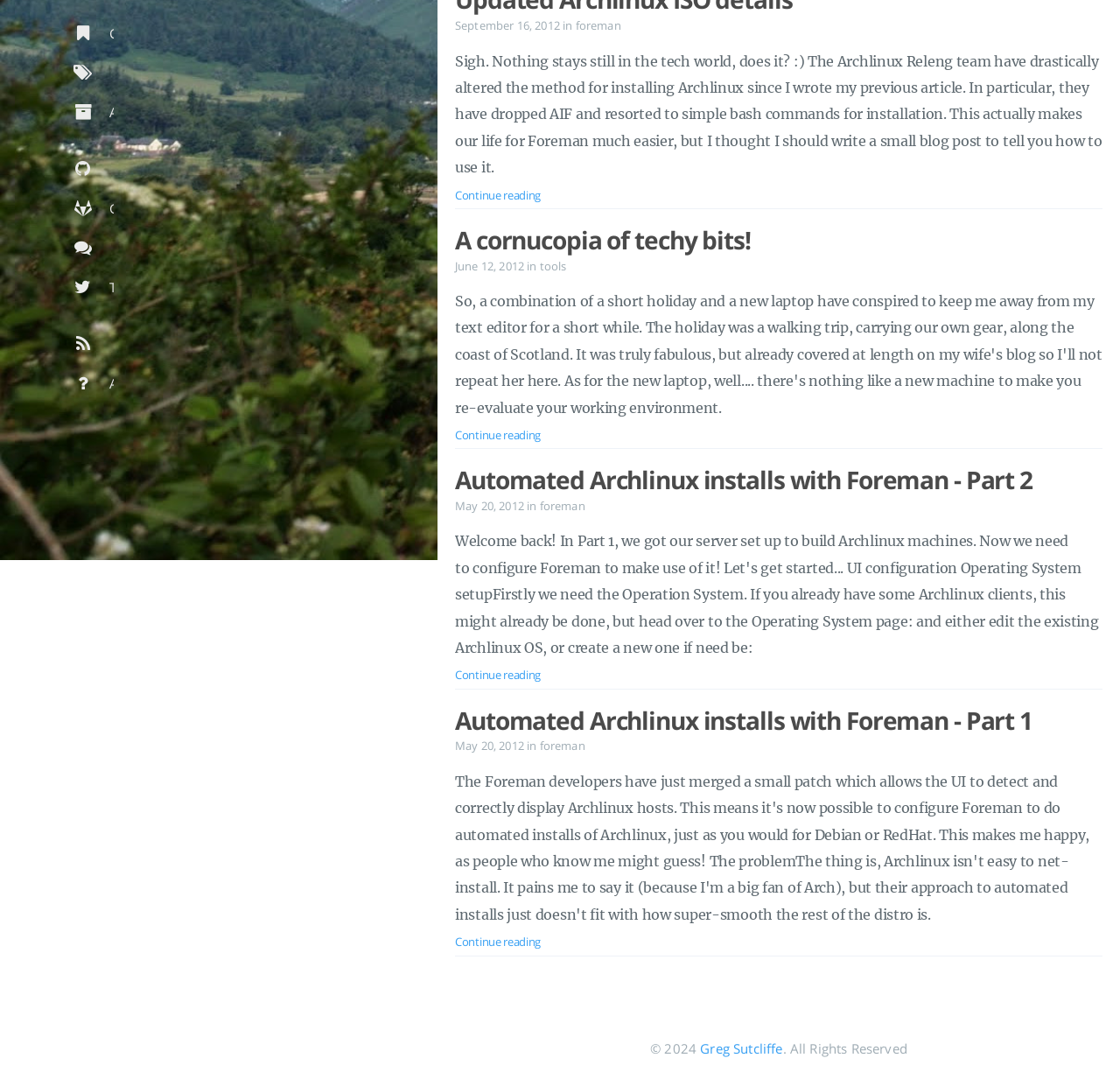Locate the bounding box of the UI element with the following description: "Categories".

[0.062, 0.012, 0.193, 0.048]